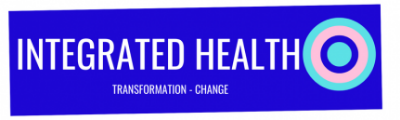What is the font style of the main title?
Please use the image to deliver a detailed and complete answer.

The caption describes the font of the main title 'INTEGRATED HEALTH' as 'large, modern', indicating that the font style is modern.